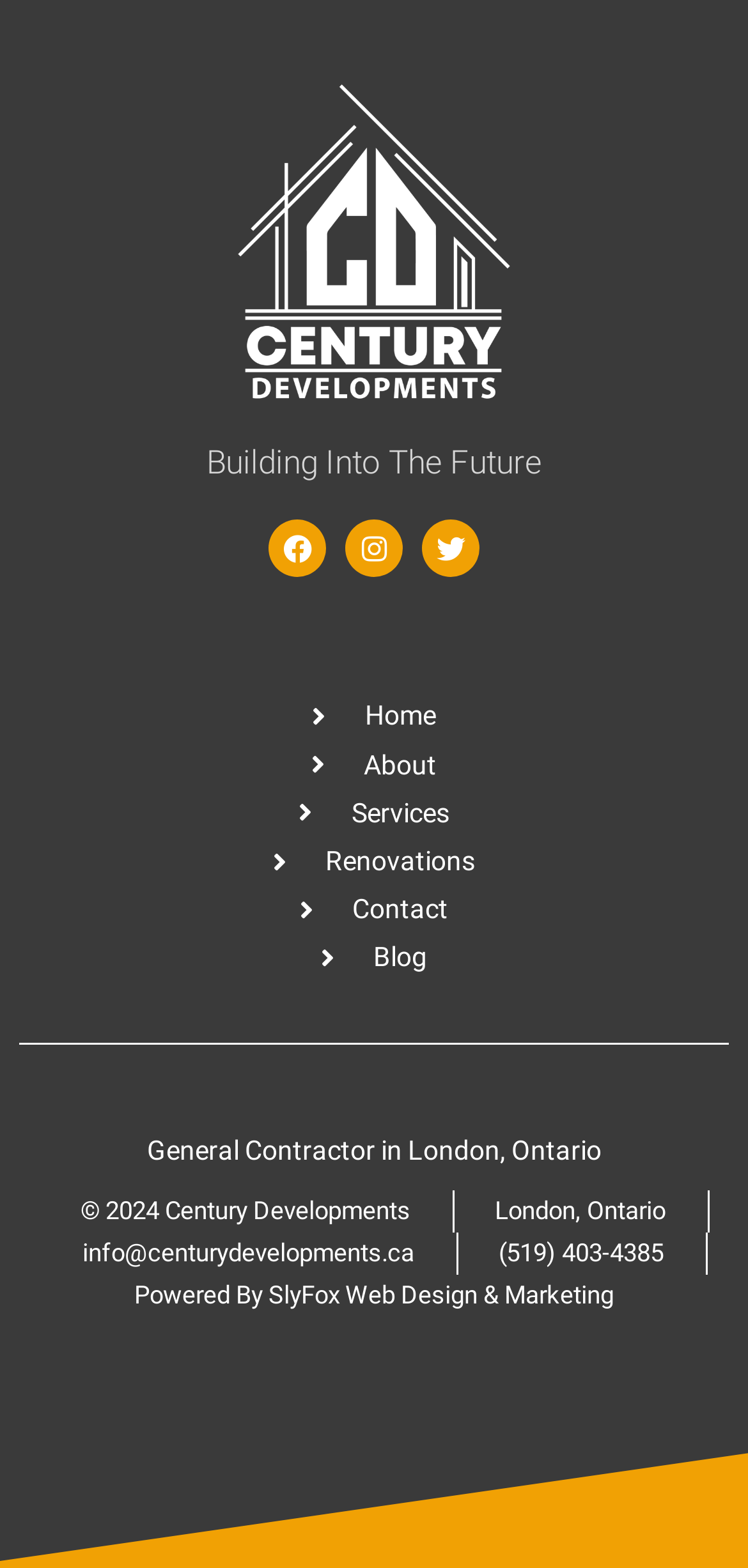What is the company's phone number?
Using the visual information, reply with a single word or short phrase.

(519) 403-4385